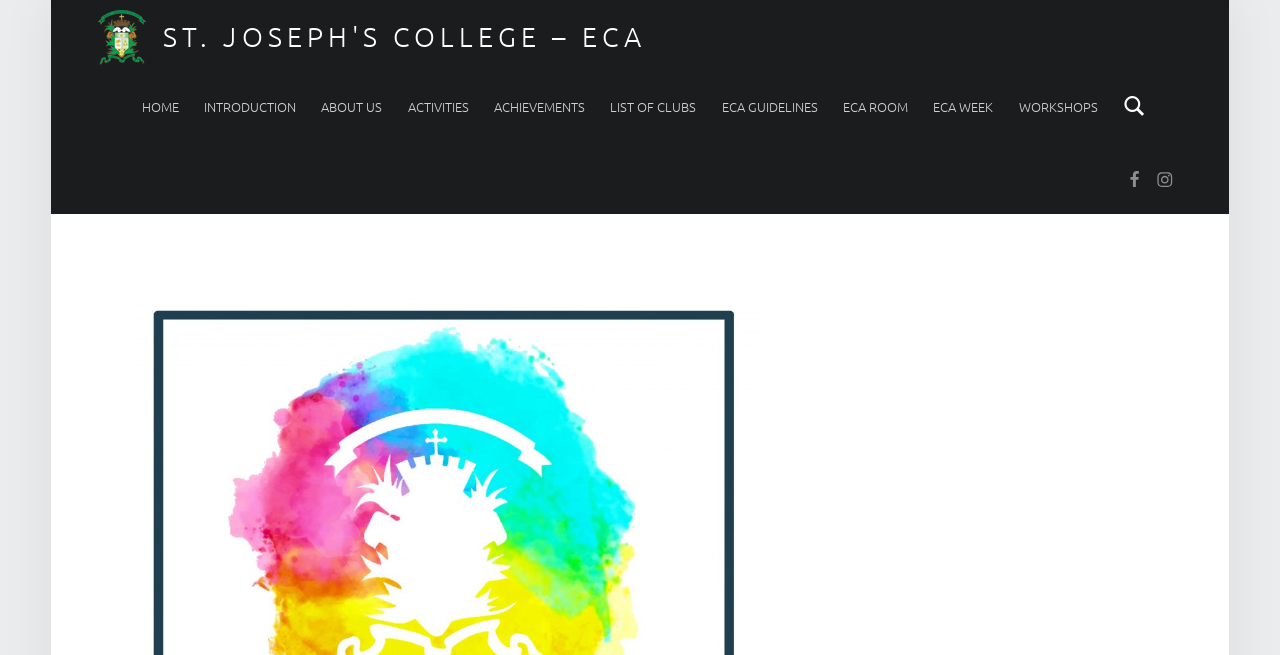Give a detailed explanation of the elements present on the webpage.

The webpage is about ECA Week at St. Joseph's College. At the top left, there is a link to "St. Joseph's College – ECA" accompanied by an image with the same name. Next to it, there is a larger link to "ST. JOSEPH'S COLLEGE – ECA". 

Below these links, there is a primary navigation menu that spans across the page, containing 11 links: "HOME", "INTRODUCTION", "ABOUT US", "ACTIVITIES", "ACHIEVEMENTS", "LIST OF CLUBS", "ECA GUIDELINES", "ECA ROOM", "ECA WEEK", "WORKSHOPS", and a search icon. The search icon is accompanied by a search box and a "Search" button.

At the top right, there is a social menu with two links: "SJCECA" and "IG".